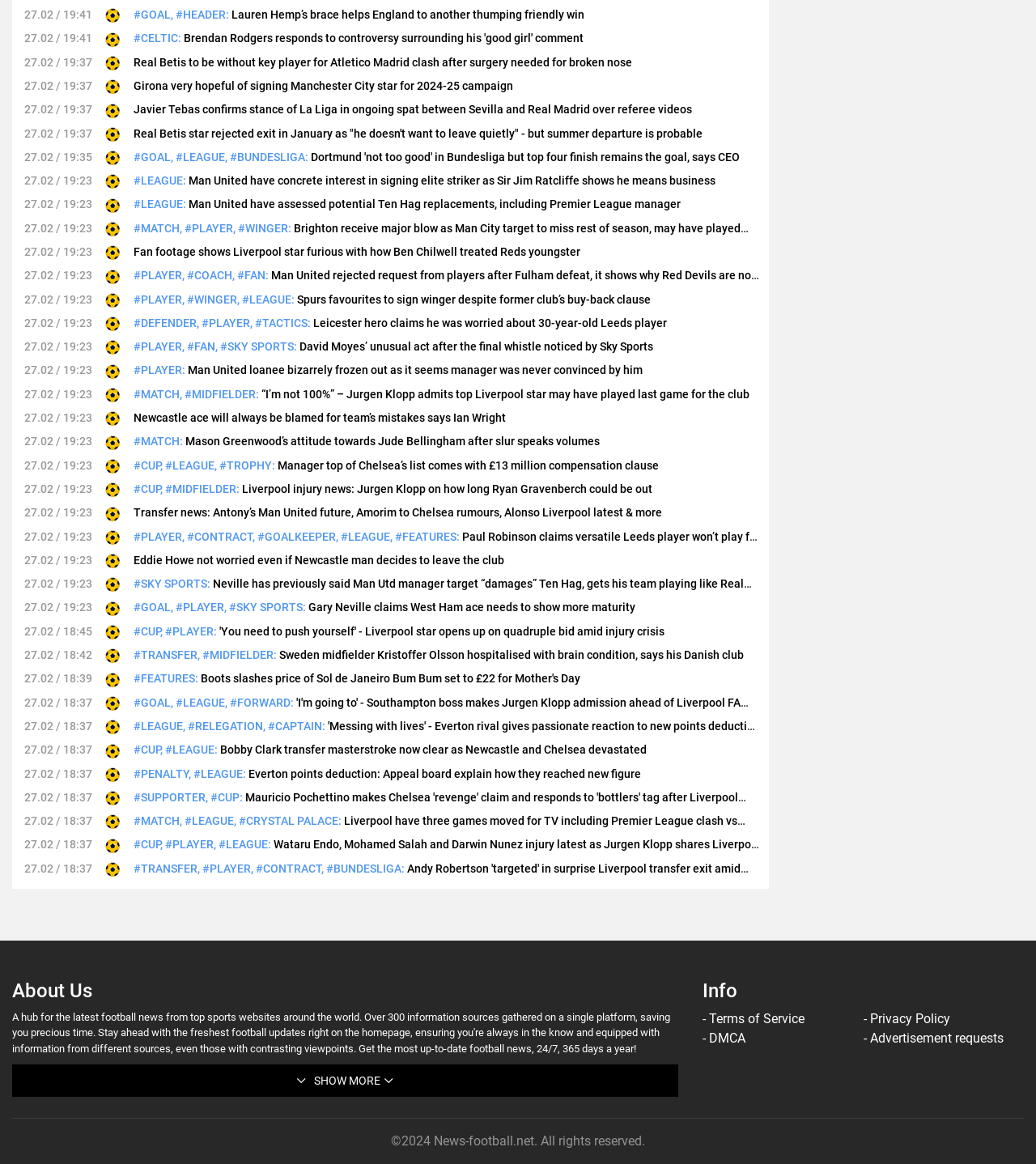Based on the element description: "Contract", identify the UI element and provide its bounding box coordinates. Use four float numbers between 0 and 1, [left, top, right, bottom].

[0.18, 0.455, 0.246, 0.466]